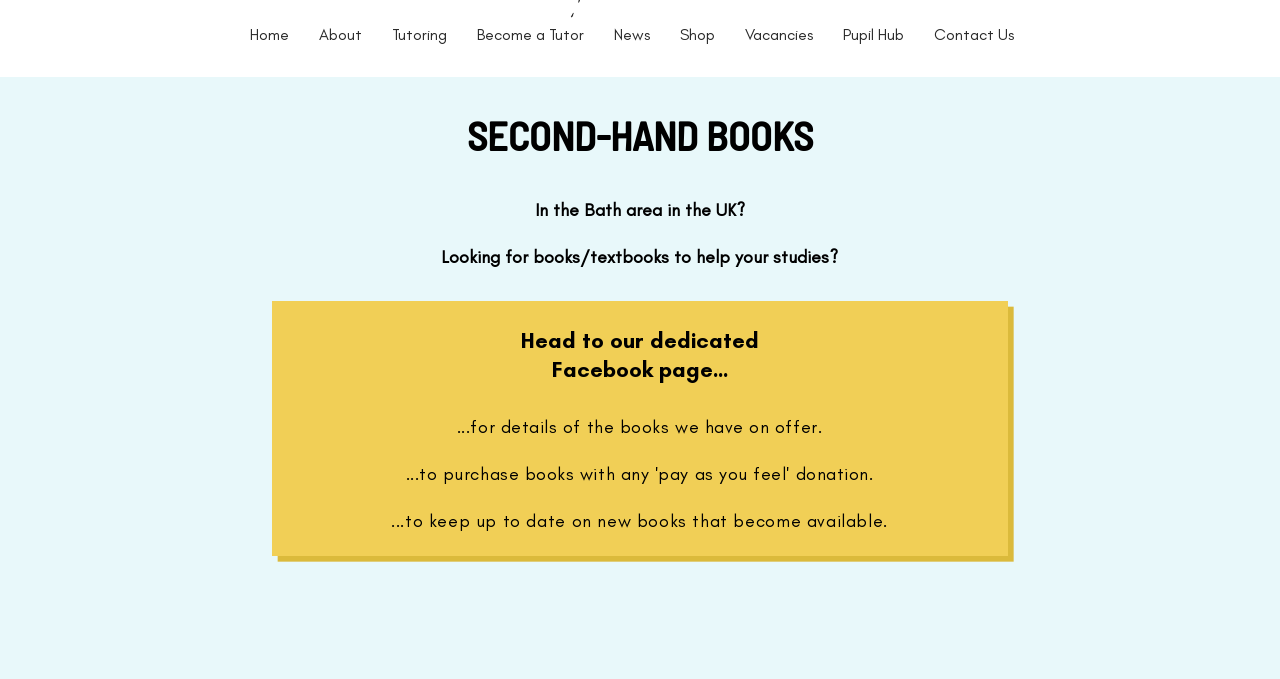What is the navigation menu item that comes after 'About'?
Relying on the image, give a concise answer in one word or a brief phrase.

Tutoring